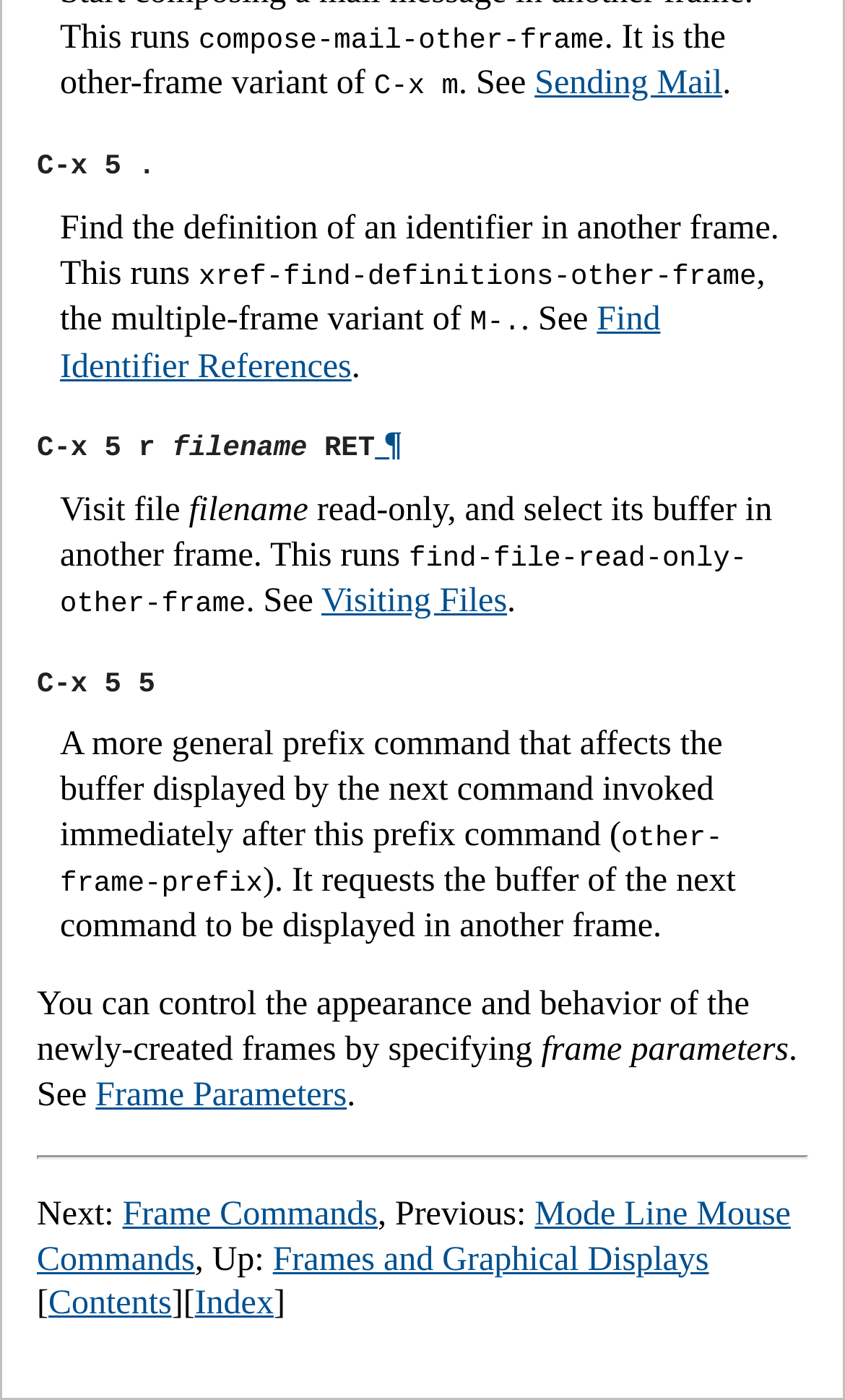Please give the bounding box coordinates of the area that should be clicked to fulfill the following instruction: "Go to Frame Commands". The coordinates should be in the format of four float numbers from 0 to 1, i.e., [left, top, right, bottom].

[0.145, 0.854, 0.447, 0.88]